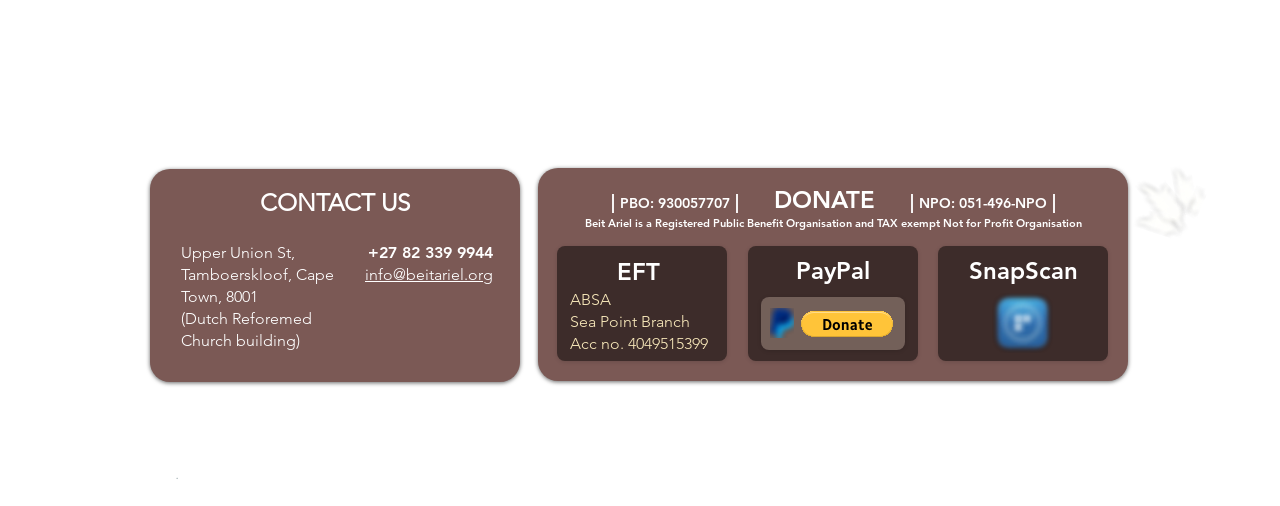Please provide the bounding box coordinates for the element that needs to be clicked to perform the instruction: "Click the 'SnapScan' button". The coordinates must consist of four float numbers between 0 and 1, formatted as [left, top, right, bottom].

[0.733, 0.486, 0.866, 0.713]